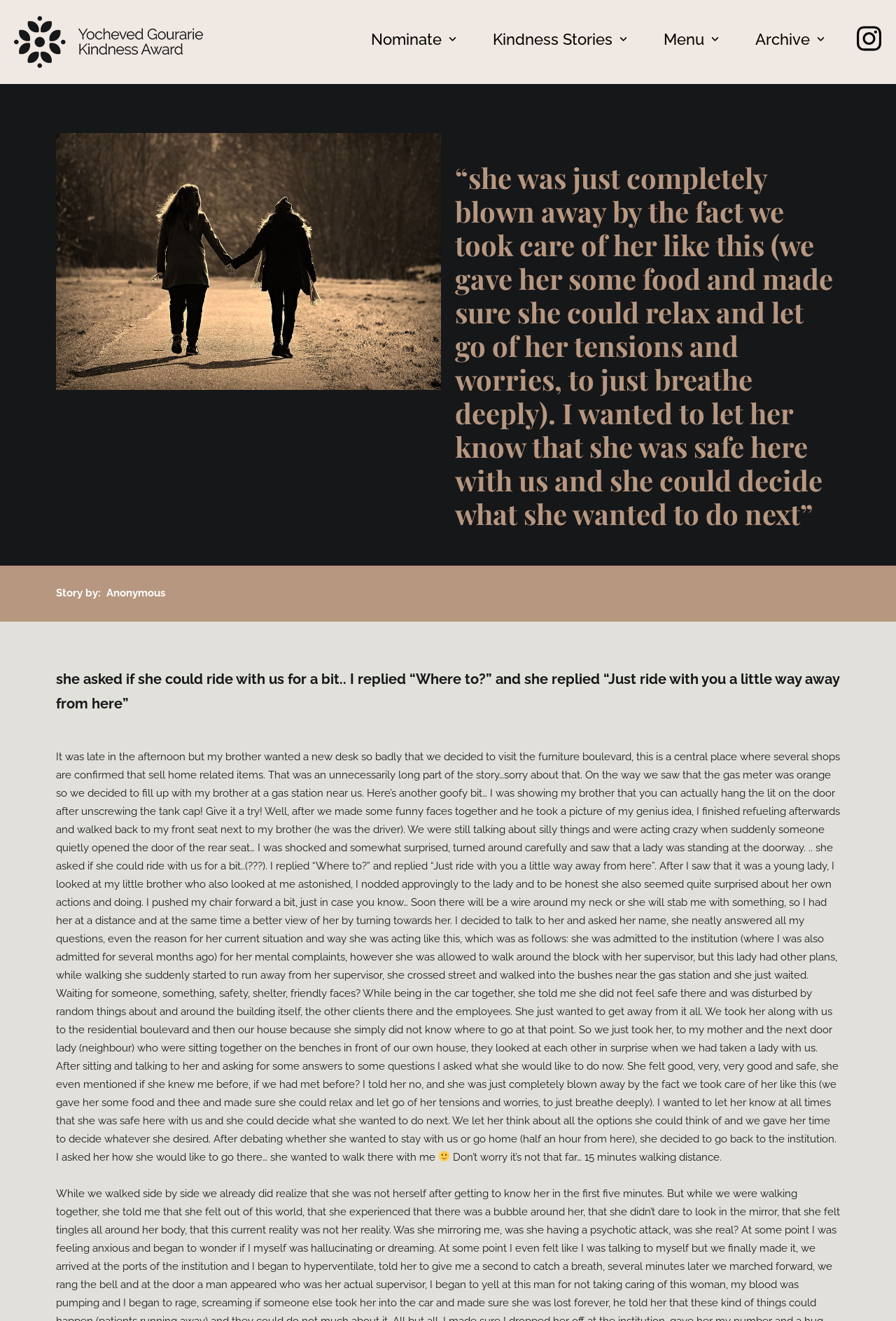Give a one-word or one-phrase response to the question:
What did the lady want to do when she got into the car?

Ride away from the institution